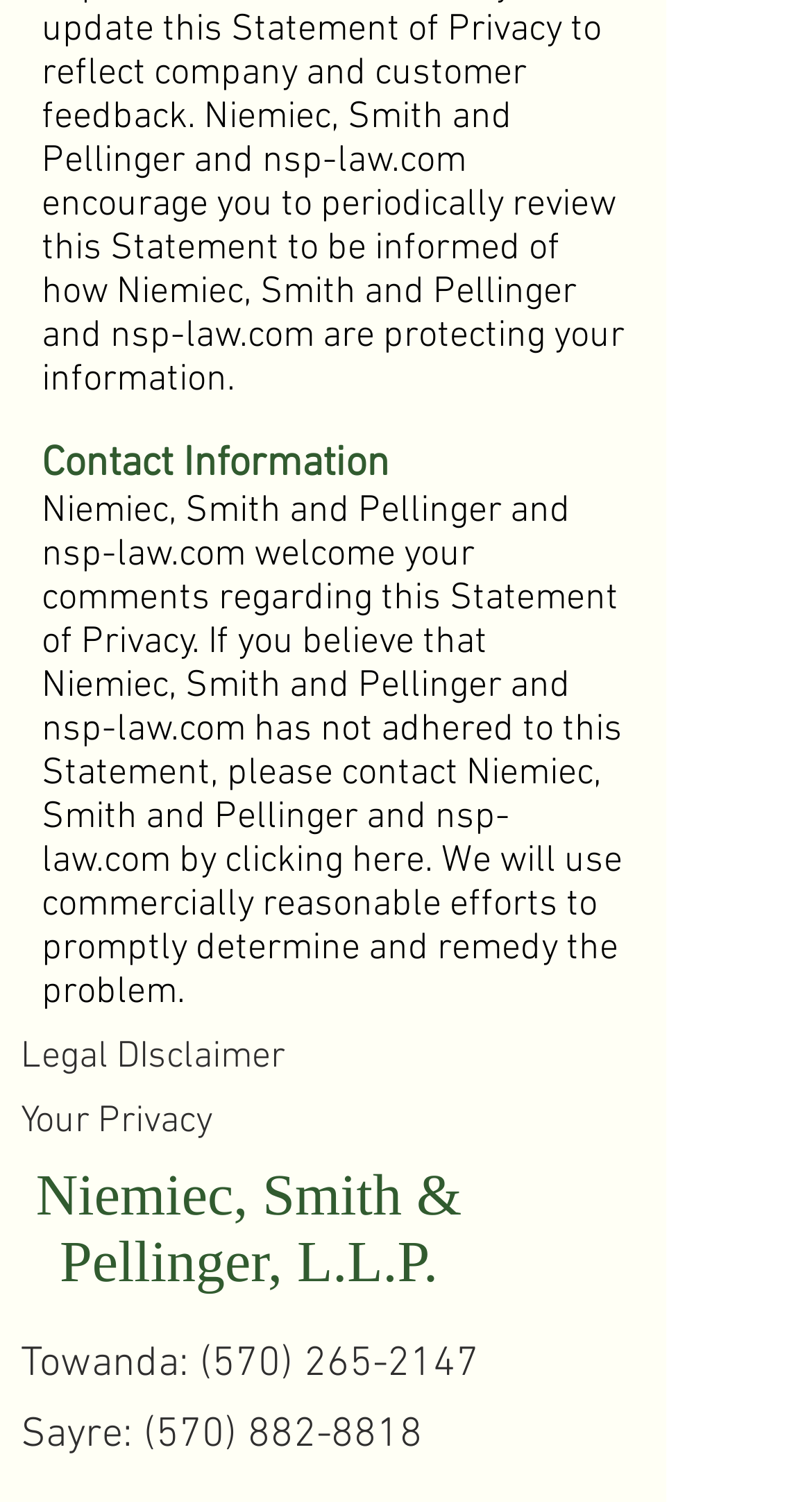Identify the bounding box of the UI element that matches this description: "here".

[0.433, 0.559, 0.523, 0.588]